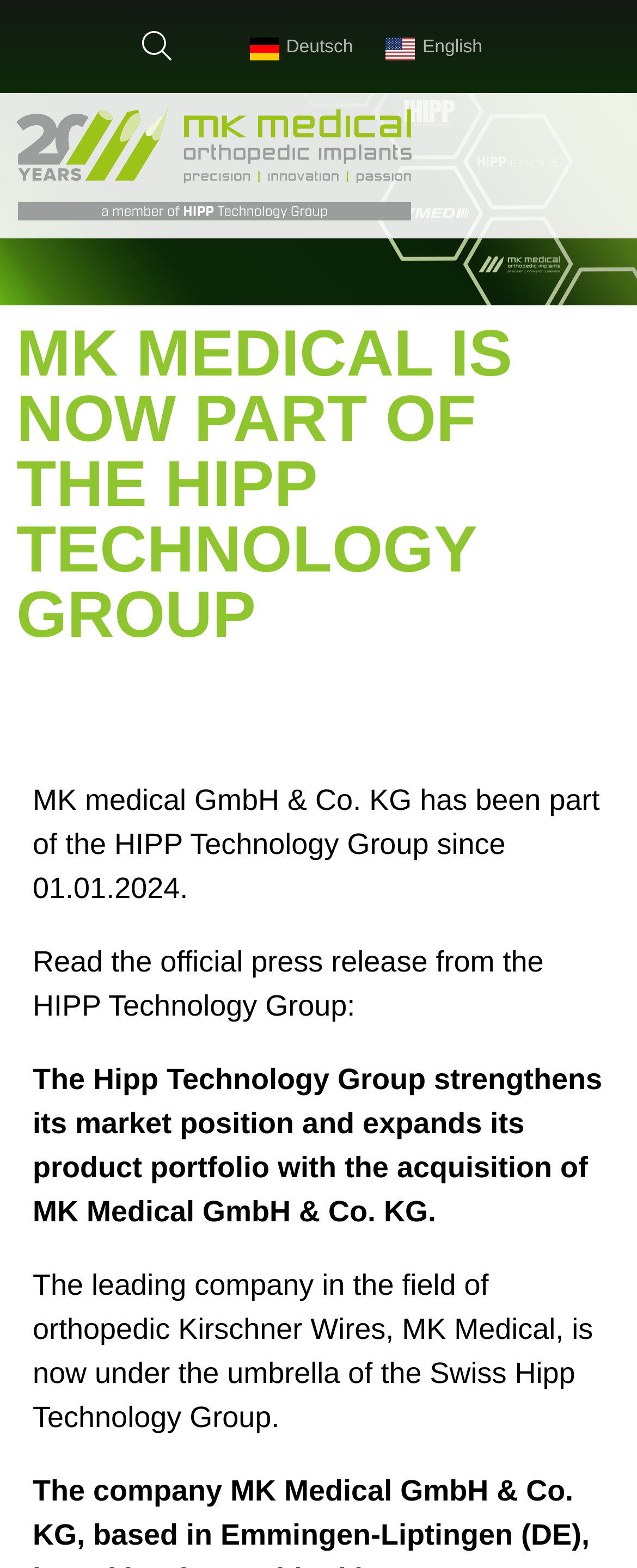What is the field of expertise of MK Medical?
Using the image, respond with a single word or phrase.

Orthopedic Kirschner Wires